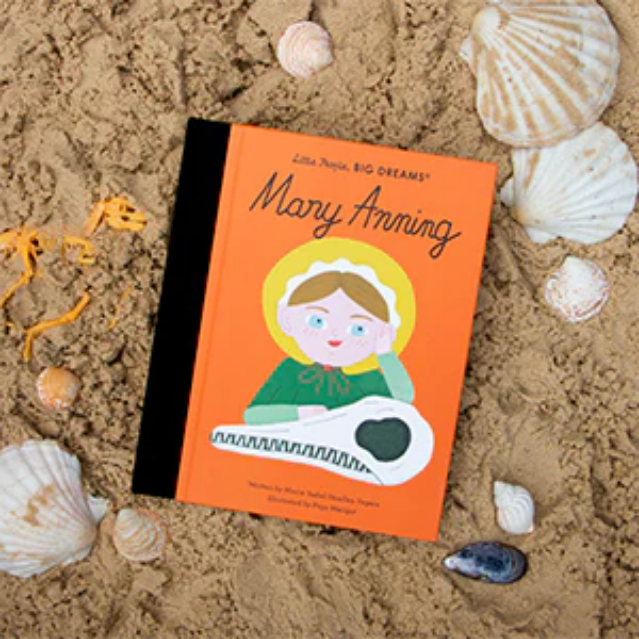What is Mary Anning holding in the illustration?
Based on the visual content, answer with a single word or a brief phrase.

Fossilized skeleton